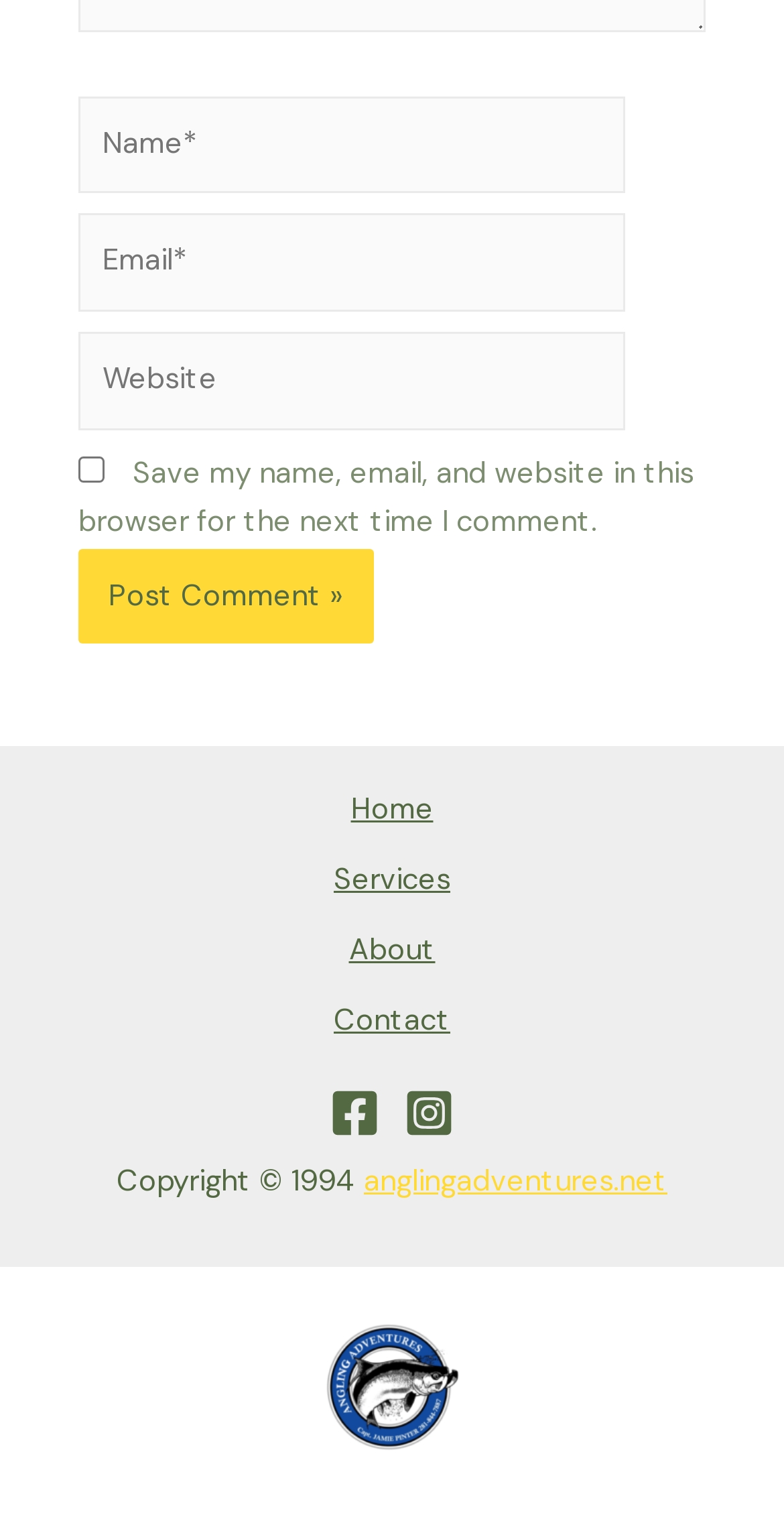Please respond to the question with a concise word or phrase:
What is the copyright year?

1994